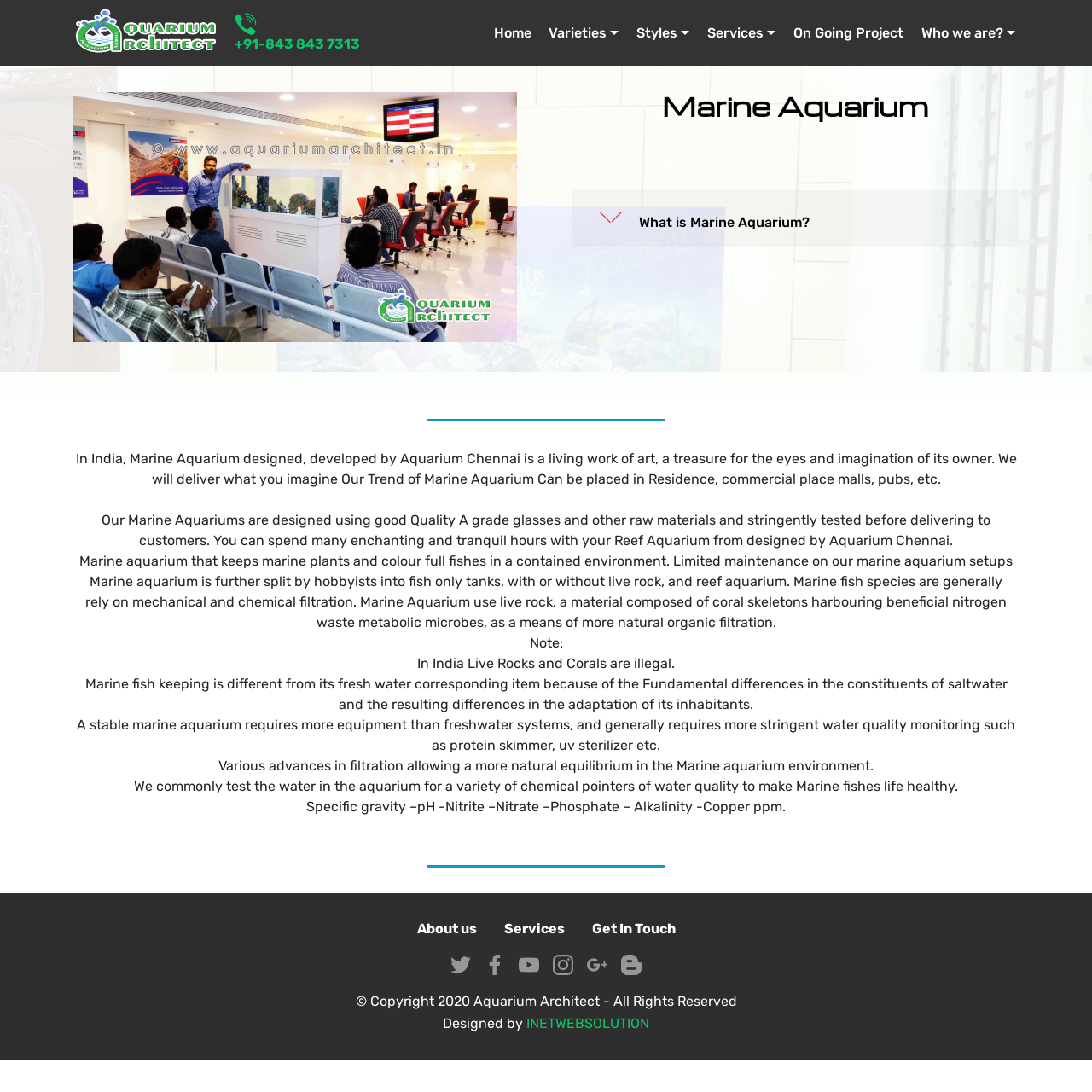What is the importance of water quality monitoring in marine aquariums?
Please respond to the question with as much detail as possible.

The webpage emphasizes the importance of water quality monitoring in marine aquariums to make marine fishes life healthy. This involves testing the water for various chemical pointers of water quality, such as specific gravity, pH, nitrite, nitrate, phosphate, alkalinity, and copper ppm, to ensure a healthy environment for the marine plants and fishes.